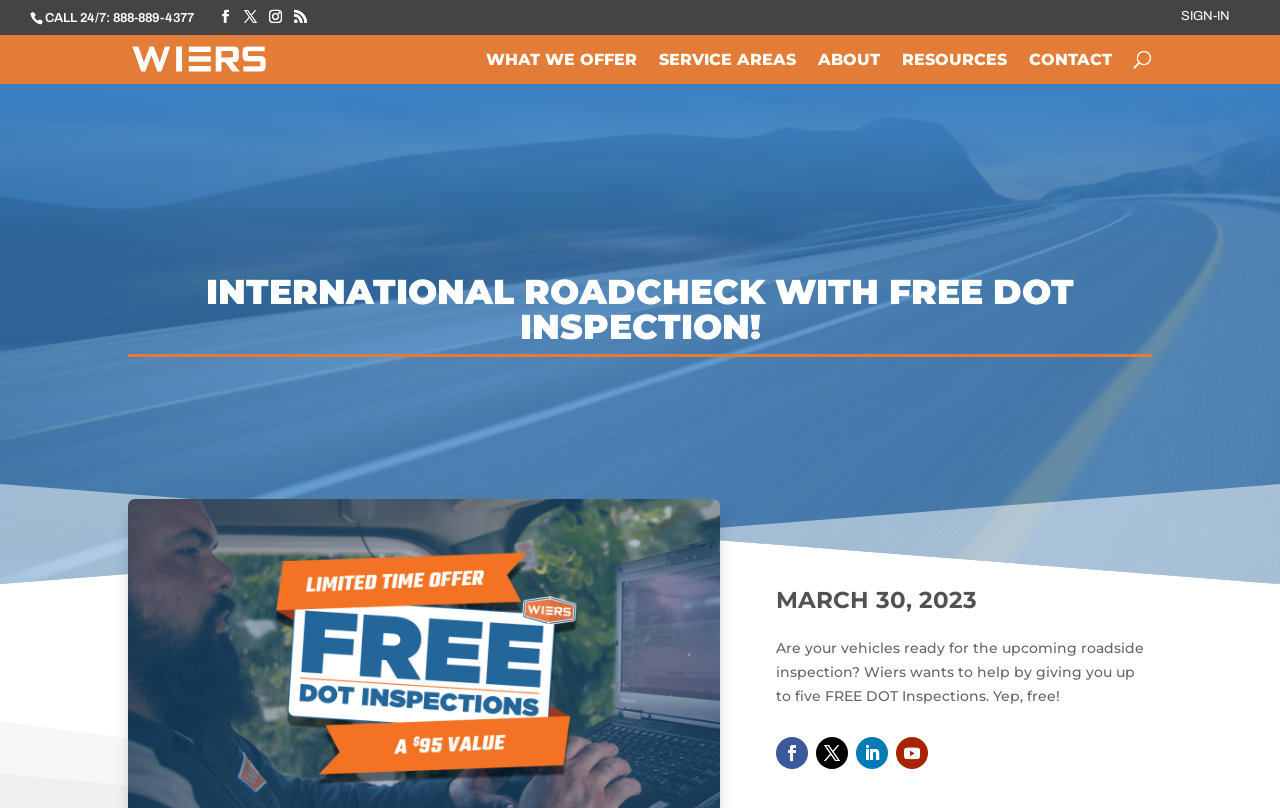Please answer the following query using a single word or phrase: 
What is the date mentioned on the webpage?

MARCH 30, 2023